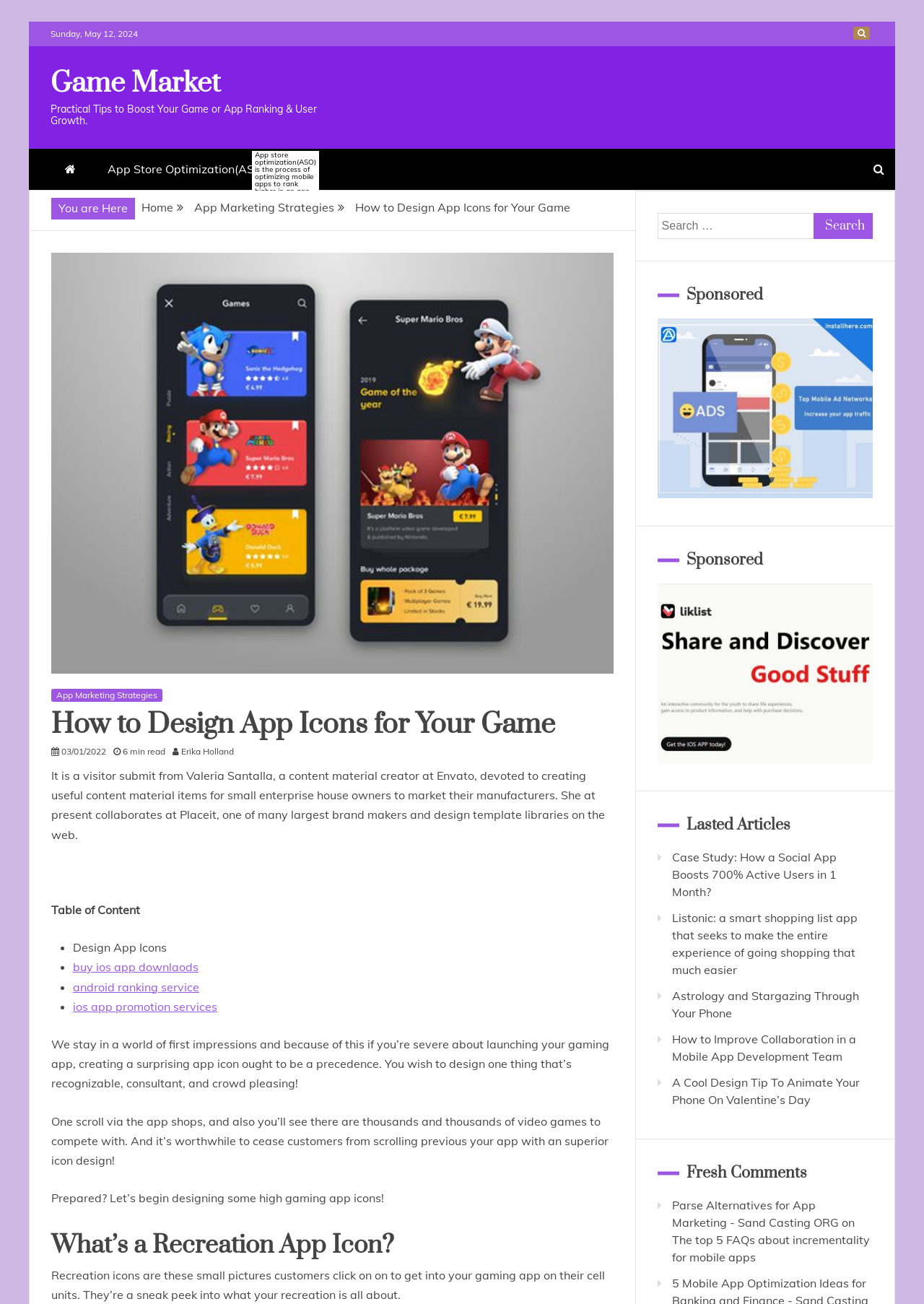Locate the bounding box of the UI element defined by this description: "Home". The coordinates should be given as four float numbers between 0 and 1, formatted as [left, top, right, bottom].

[0.153, 0.154, 0.188, 0.165]